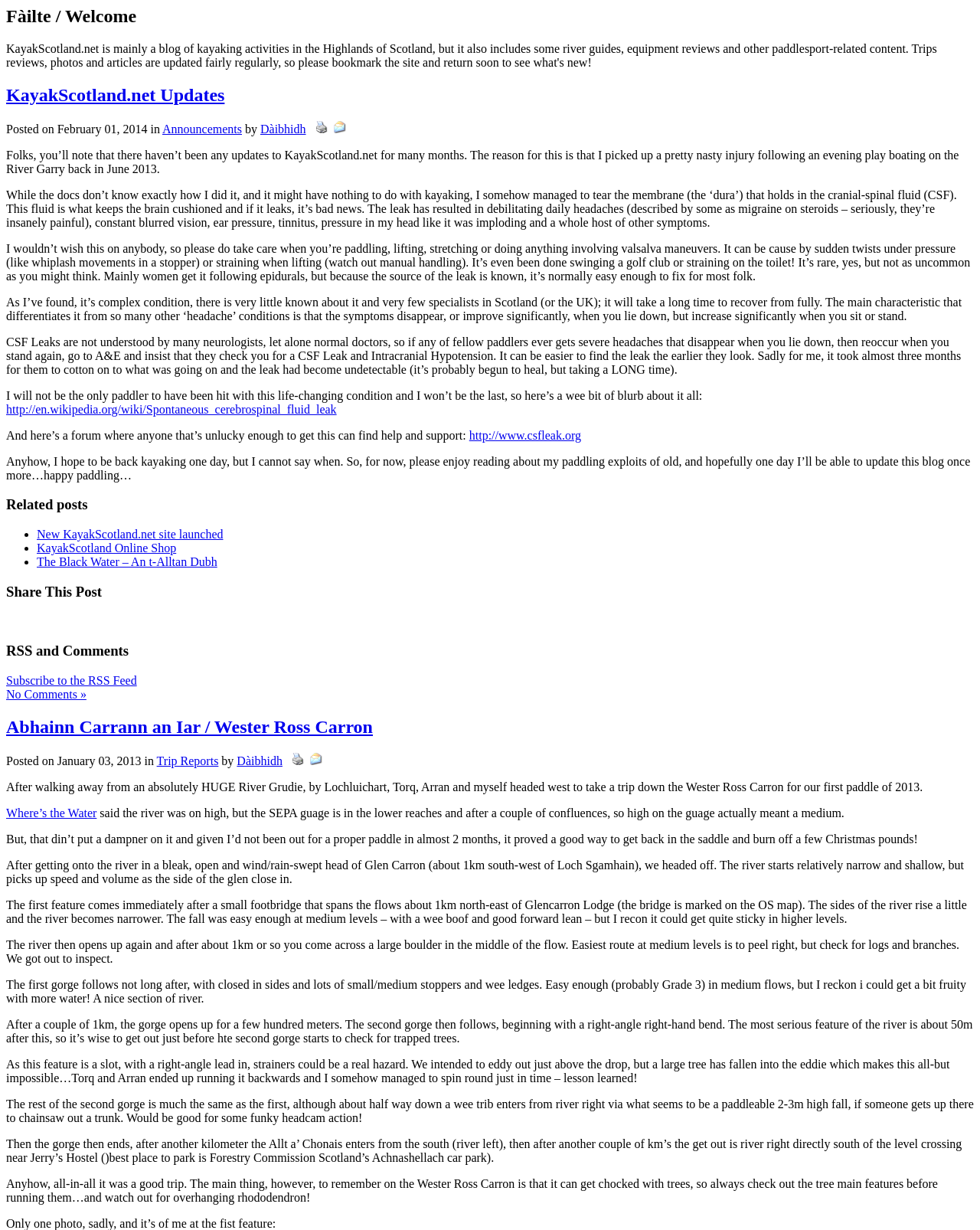Examine the image and give a thorough answer to the following question:
What is the purpose of the link 'http://en.wikipedia.org/wiki/Spontaneous_cerebrospinal_fluid_leak'?

The link 'http://en.wikipedia.org/wiki/Spontaneous_cerebrospinal_fluid_leak' is provided in the first post to give readers more information about the condition CSF Leak, which the author is suffering from.